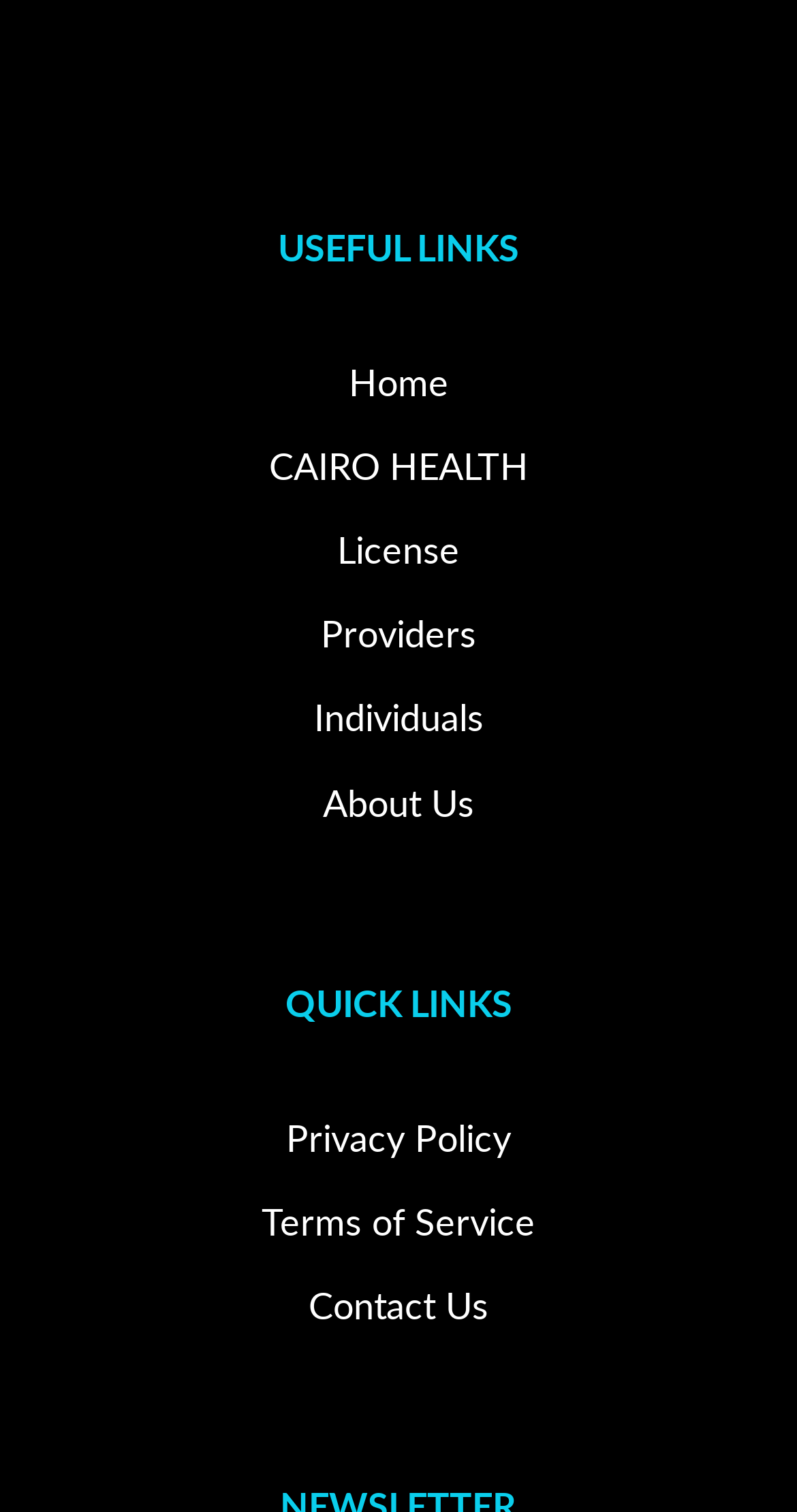Highlight the bounding box coordinates of the element you need to click to perform the following instruction: "read privacy policy."

[0.359, 0.734, 0.641, 0.768]